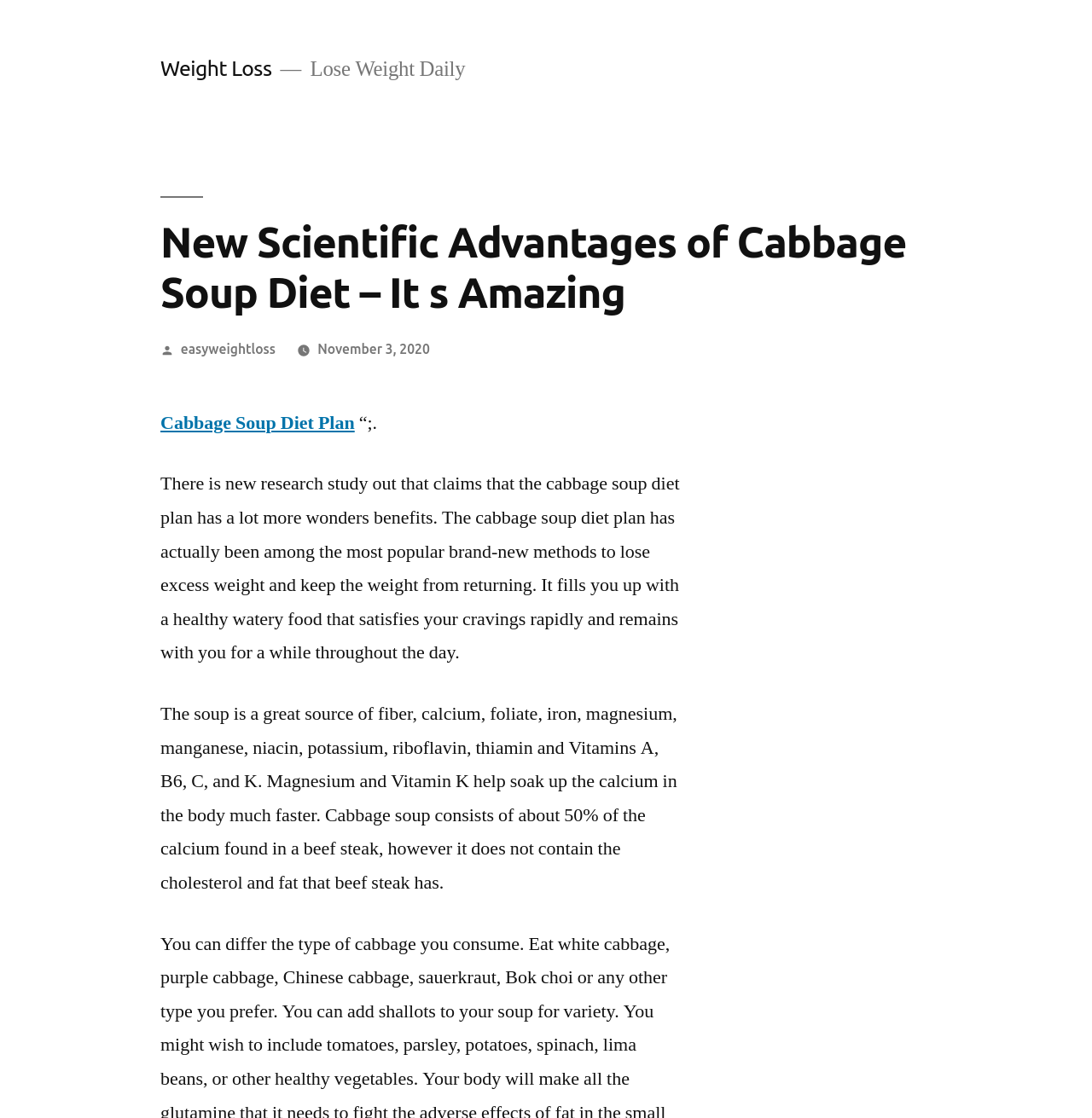Who posted the article?
Using the details shown in the screenshot, provide a comprehensive answer to the question.

The article was posted by 'easyweightloss', as stated in the link 'easyweightloss' and the text 'Posted by'.